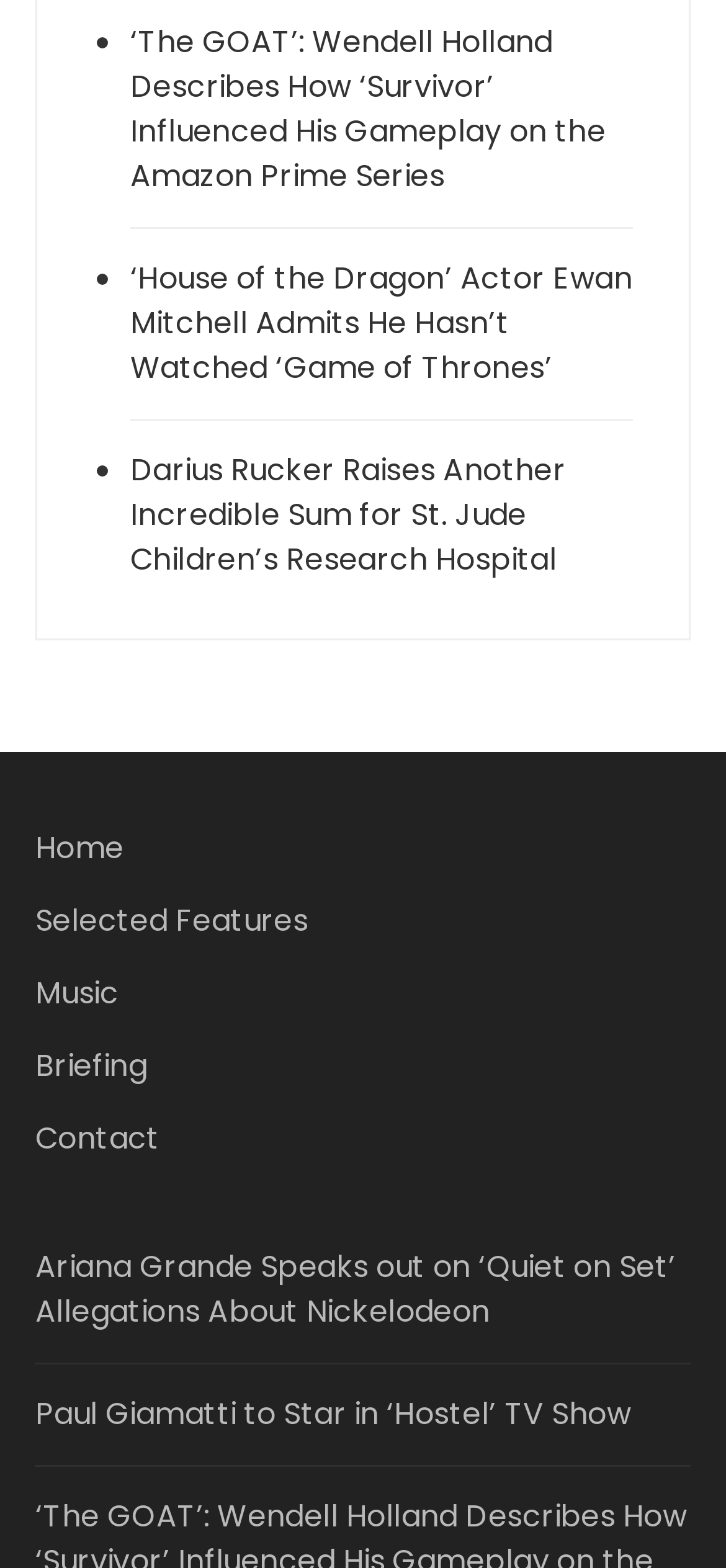Please determine the bounding box coordinates of the element to click in order to execute the following instruction: "Go to the home page". The coordinates should be four float numbers between 0 and 1, specified as [left, top, right, bottom].

[0.048, 0.528, 0.952, 0.574]